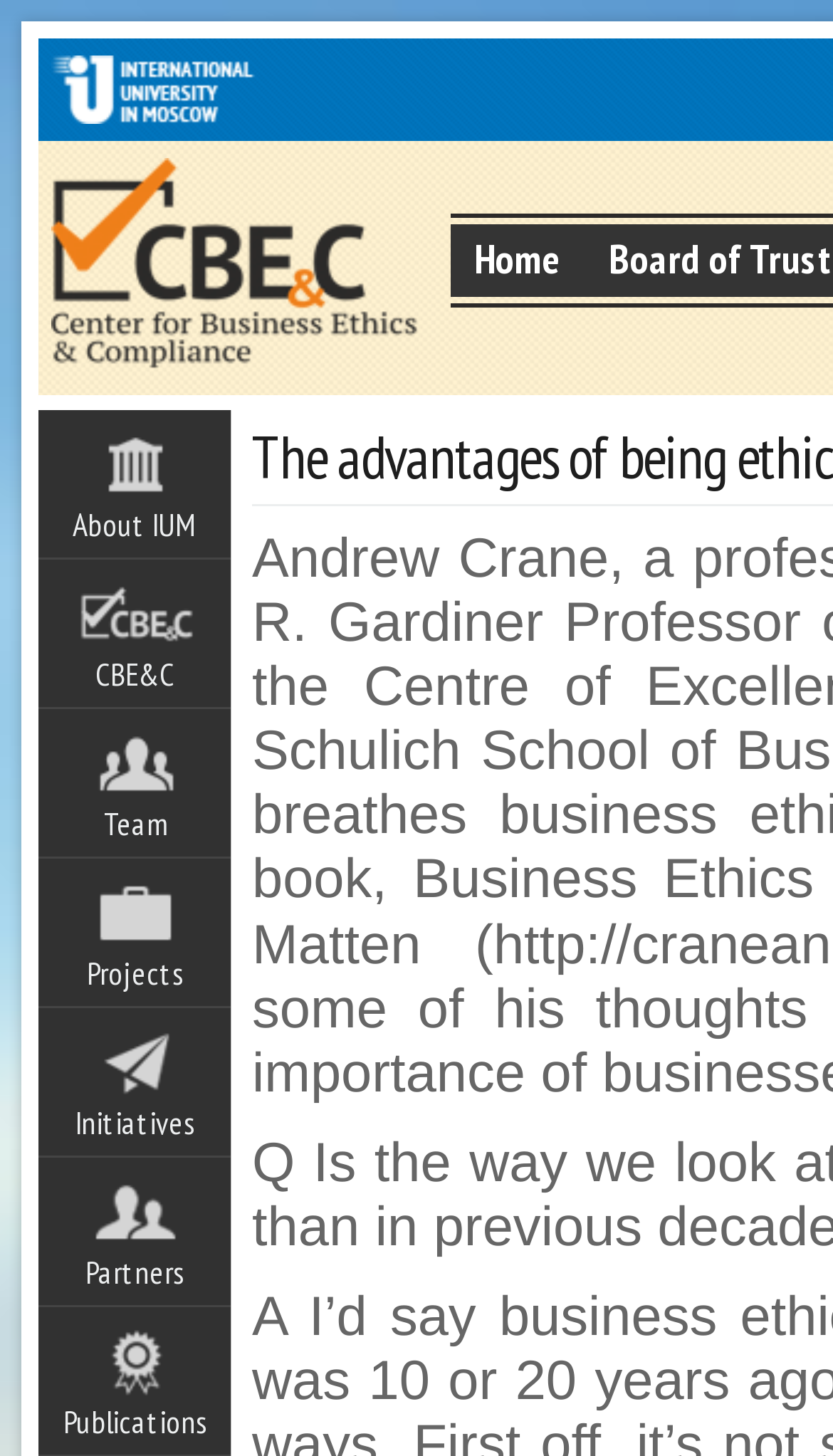Given the element description CBE&C, identify the bounding box coordinates for the UI element on the webpage screenshot. The format should be (top-left x, top-left y, bottom-right x, bottom-right y), with values between 0 and 1.

[0.046, 0.384, 0.277, 0.487]